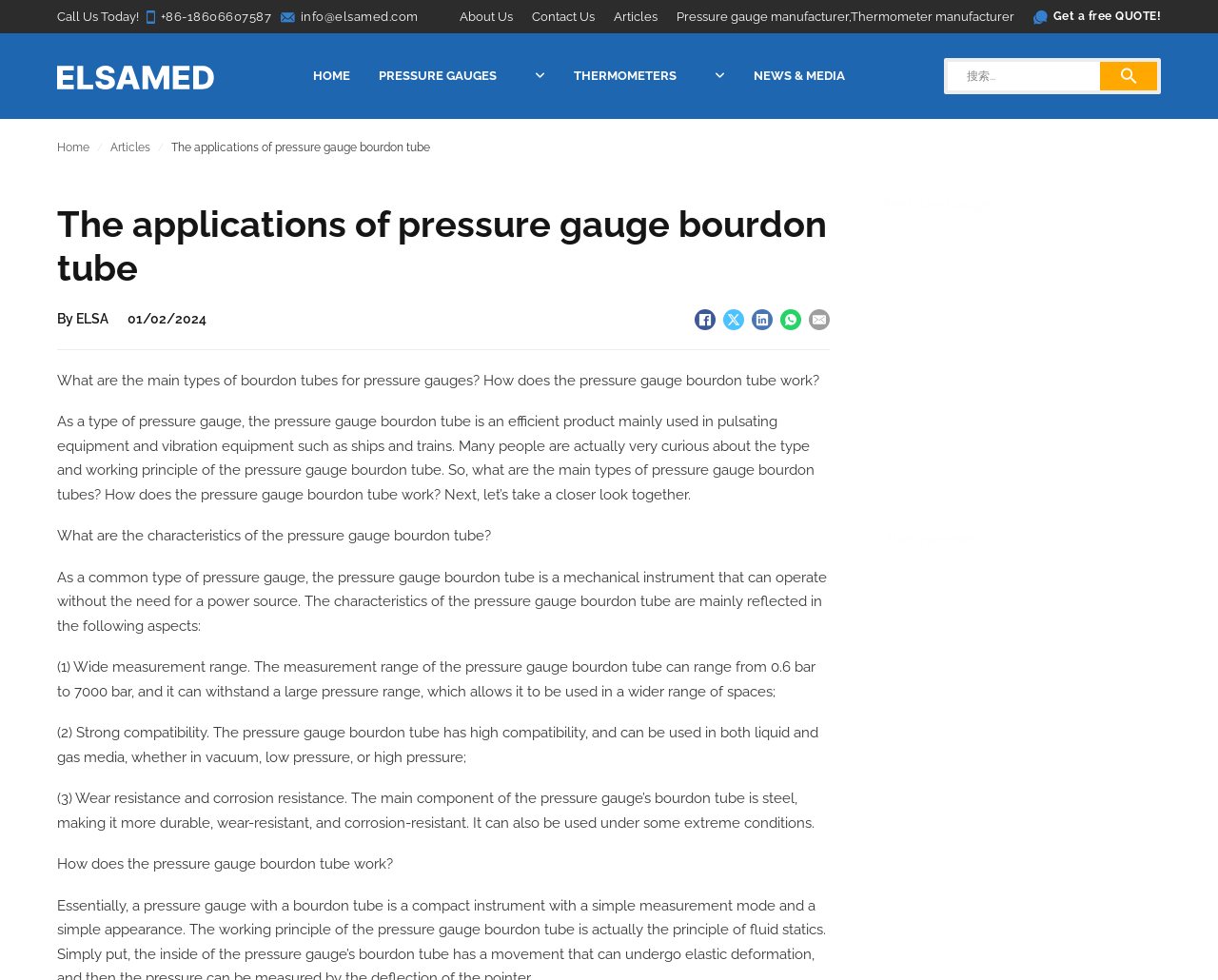How many types of pressure gauges are listed on this webpage?
Please provide a detailed answer to the question.

The types of pressure gauges are listed on the right side of the webpage, including Low Pressure Gauges, Process Gauges, Pressure/Temperature Gauges, Refrigeration Manifold Gauges, General Purpose Gauges, Specialty Application Gauges, and Diaphragm Seals.